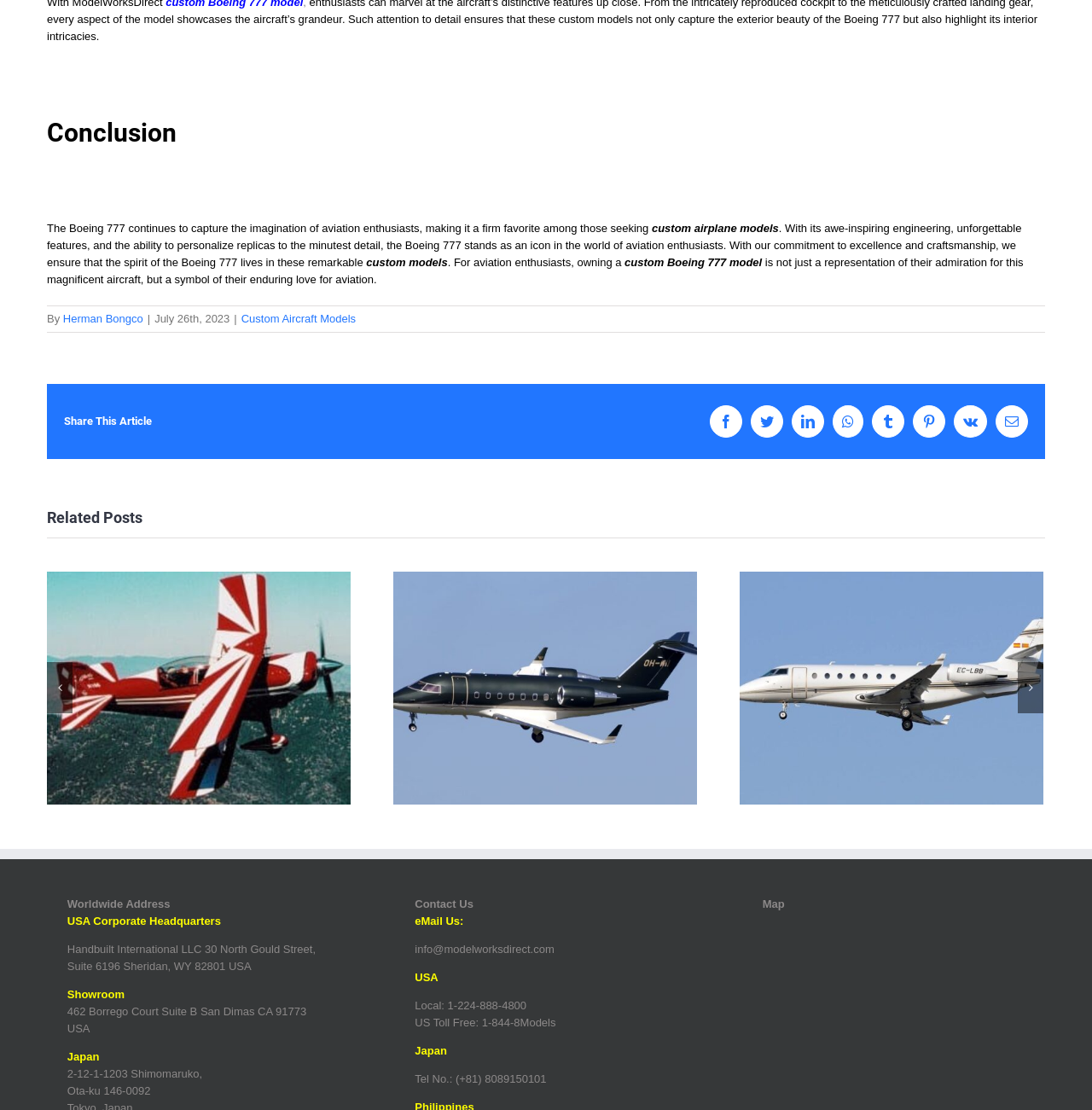Please determine the bounding box coordinates of the element to click in order to execute the following instruction: "Click on the Facebook link to share this article". The coordinates should be four float numbers between 0 and 1, specified as [left, top, right, bottom].

[0.65, 0.365, 0.68, 0.394]